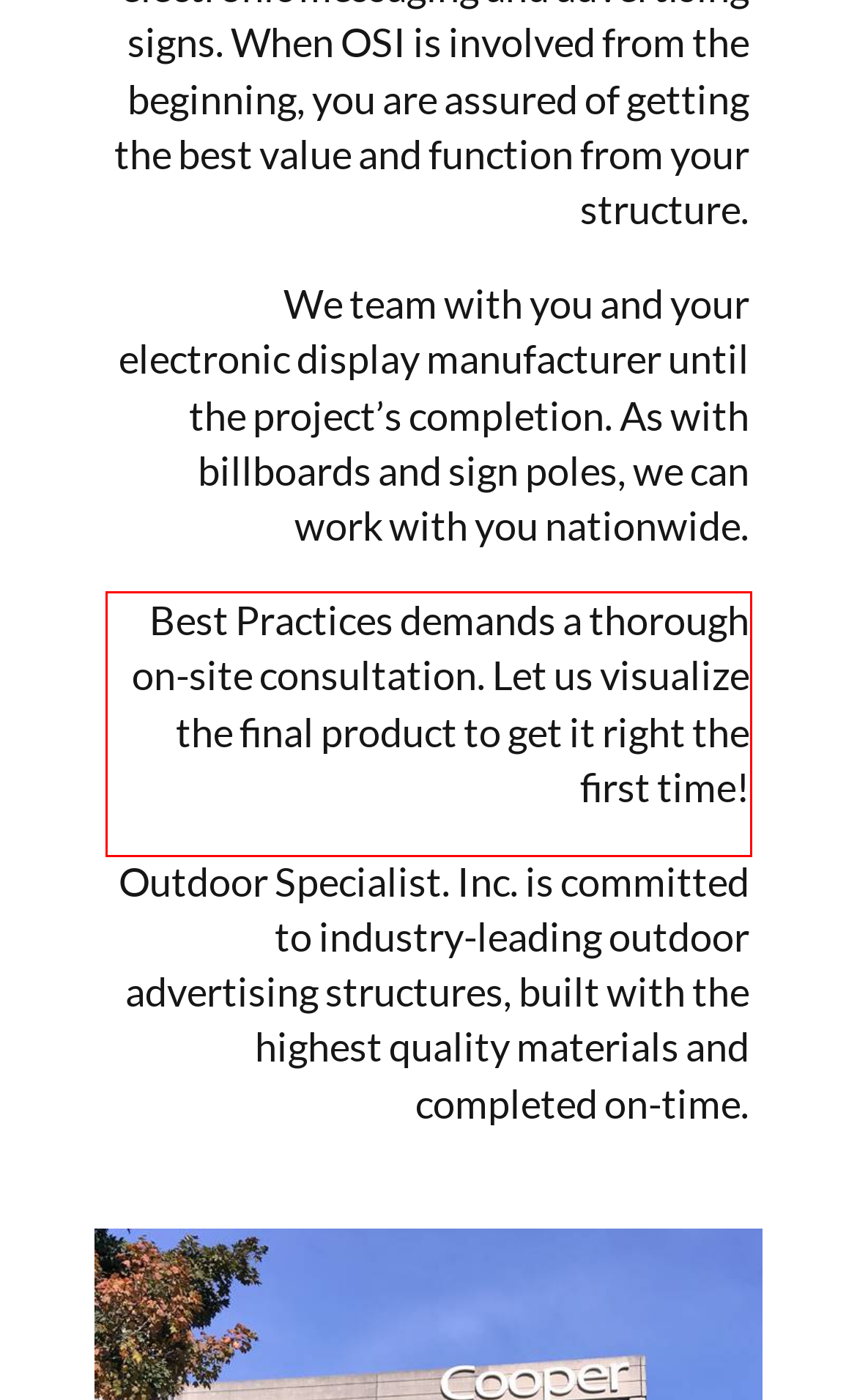Given a screenshot of a webpage with a red bounding box, please identify and retrieve the text inside the red rectangle.

Best Practices demands a thorough on-site consultation. Let us visualize the final product to get it right the first time!